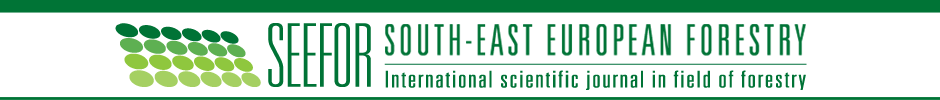Illustrate the image with a detailed caption.

The image features the logo and title of "SEEFOR – South-east European Forestry," an international scientific journal dedicated to the field of forestry. The design prominently showcases a visually engaging green gradient, reminiscent of a forest, comprised of overlapping dots that vary in shade, symbolizing the diverse aspects of forestry research. The journal title is displayed in bold, uppercase lettering, emphasizing its significance, while a tagline below it succinctly describes the journal's purpose. This visual branding encapsulates the journal's focus on scientific exploration and dissemination of knowledge in forestry and environmental sciences.